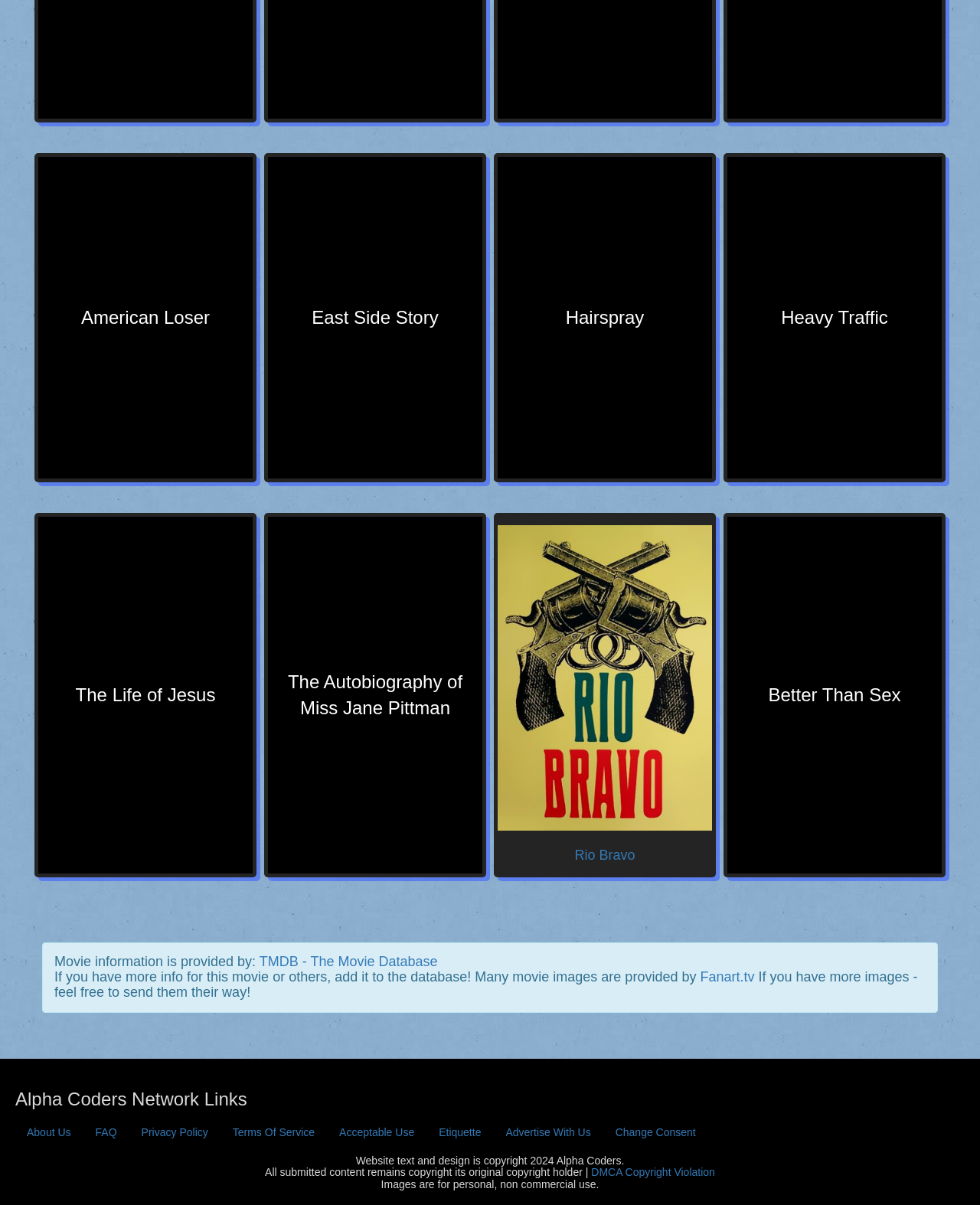Please identify the bounding box coordinates of where to click in order to follow the instruction: "Visit the website of TMDB - The Movie Database".

[0.265, 0.792, 0.447, 0.804]